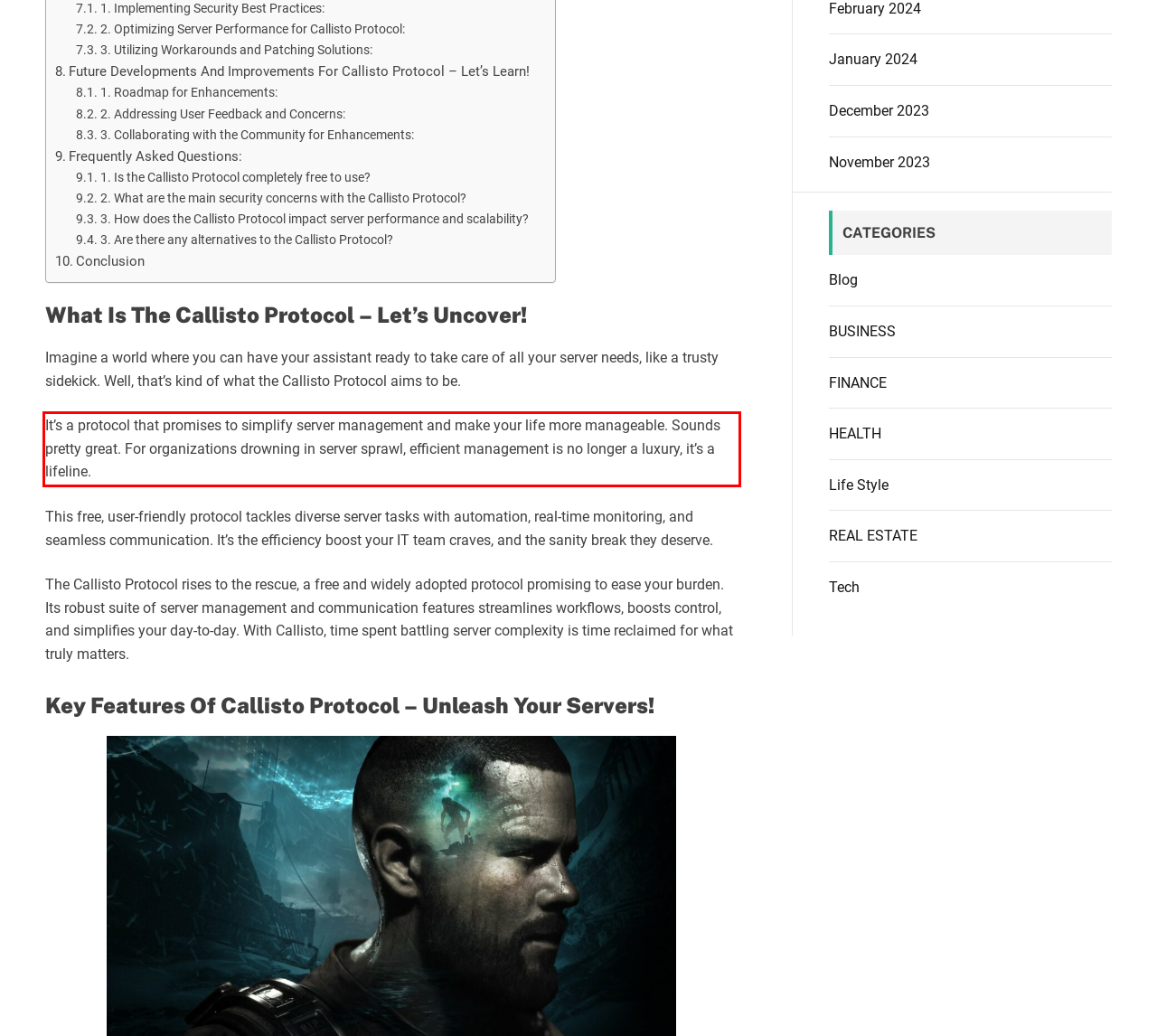In the given screenshot, locate the red bounding box and extract the text content from within it.

It’s a protocol that promises to simplify server management and make your life more manageable. Sounds pretty great. For organizations drowning in server sprawl, efficient management is no longer a luxury, it’s a lifeline.